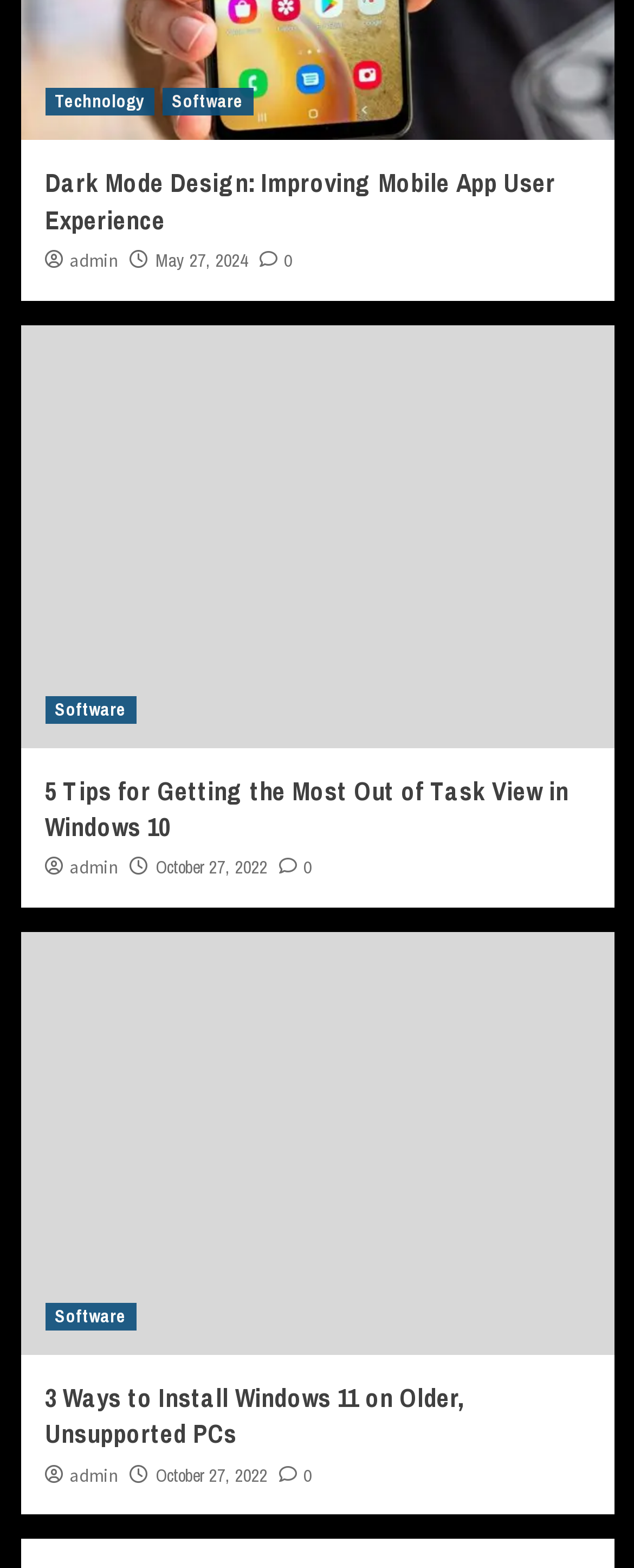Who is the author of the second article?
Refer to the screenshot and answer in one word or phrase.

admin